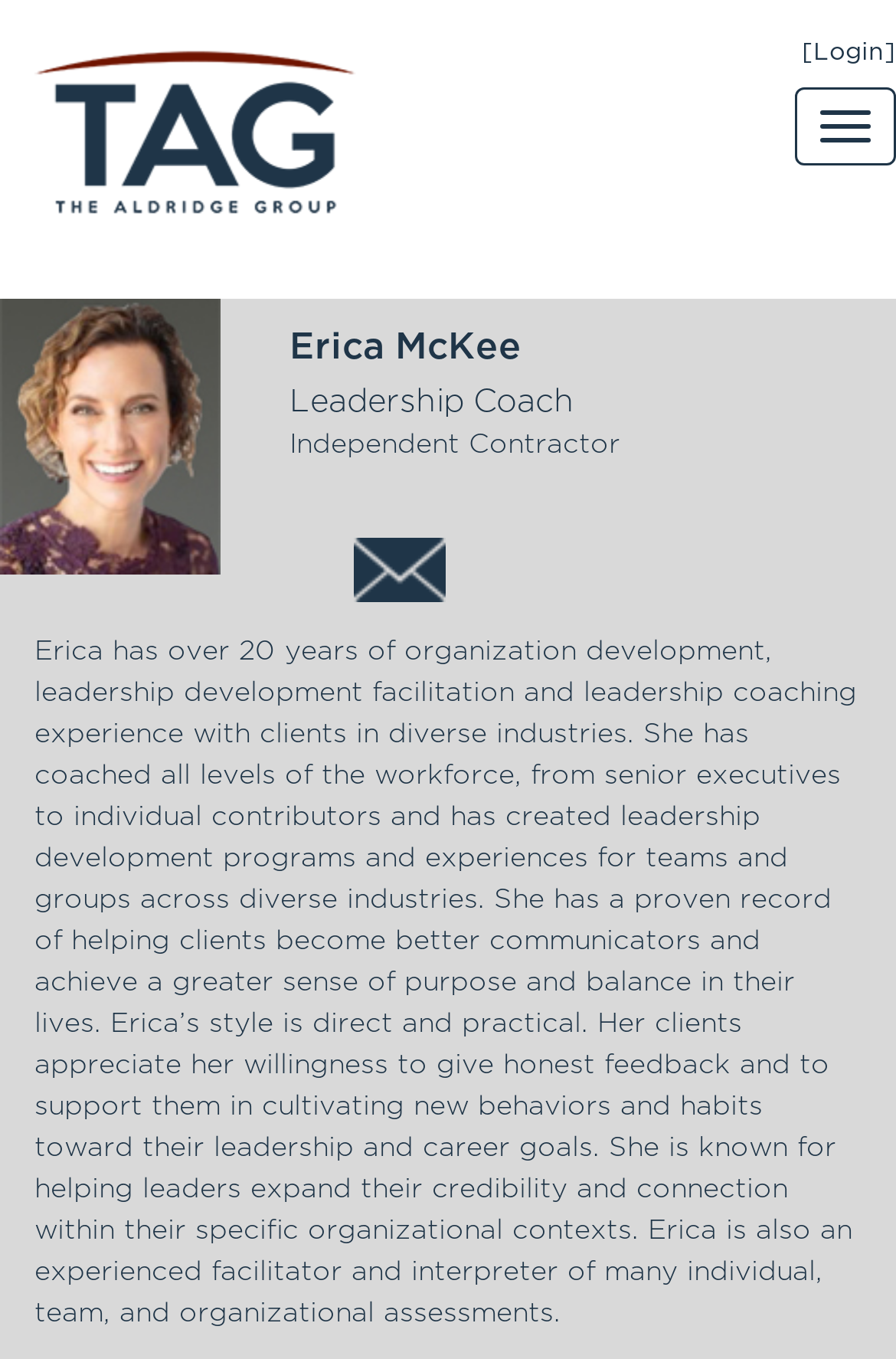Give a detailed account of the webpage.

The webpage is about Erica McKee, a leadership coach and independent contractor. At the top left corner, there is a link with an accompanying image. On the top right corner, there is a "Login" link and a button. Below the top section, there is a large image taking up about a third of the page on the left side. 

To the right of the large image, there are three lines of text: "Erica McKee", "Leadership Coach", and "Independent Contractor". Below these lines, there is another link with a small image to its right. 

The main content of the page is a paragraph of text that describes Erica's experience and coaching style. The text is located below the previous elements, spanning almost the entire width of the page. It provides a detailed description of Erica's background, her approach to coaching, and the benefits her clients can expect from working with her.